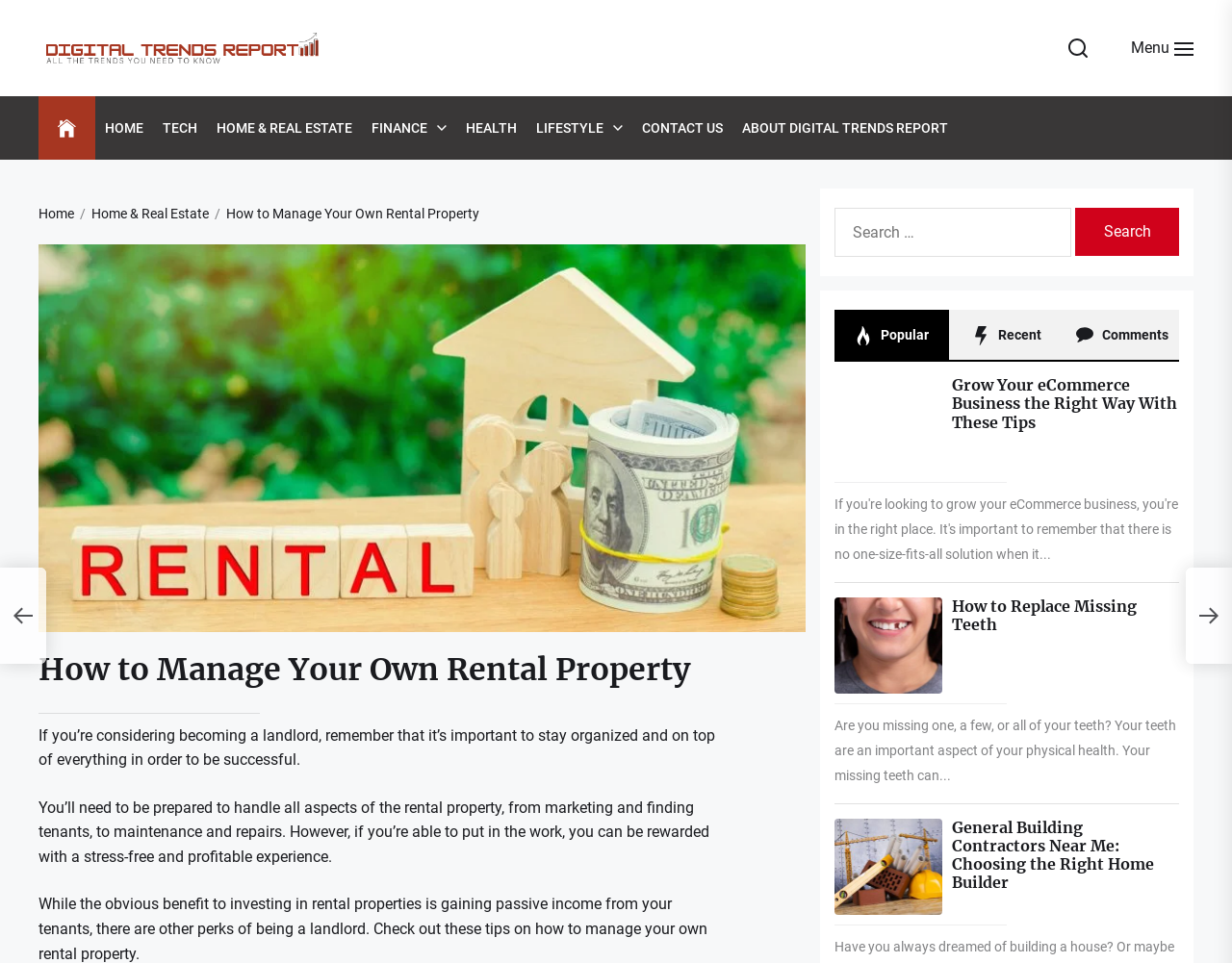Offer a thorough description of the webpage.

This webpage is about managing rental properties, with a focus on providing tips and guidance for landlords. At the top, there is a logo and a navigation menu with links to different sections of the website, including "Home", "Tech", "Home & Real Estate", "Finance", "Health", "Lifestyle", and "Contact Us". 

Below the navigation menu, there is a breadcrumb trail showing the current page's location within the website's hierarchy. The main content of the page is divided into two sections. On the left, there is a header with the title "How to Manage Your Own Rental Property" and a brief introduction to the importance of staying organized as a landlord. 

Below the introduction, there are three paragraphs of text providing tips and advice on managing a rental property, including the need to handle marketing, maintenance, and repairs. On the right side of the page, there is a search box with a "Search" button, allowing users to search for specific topics.

Further down the page, there are three links with icons, labeled "Popular", "Recent", and "Comments", which likely relate to user engagement and content popularity. Below these links, there are two article previews, each with a heading, a brief summary, and a link to read more. The first article is about growing an eCommerce business, and the second article is about replacing missing teeth.